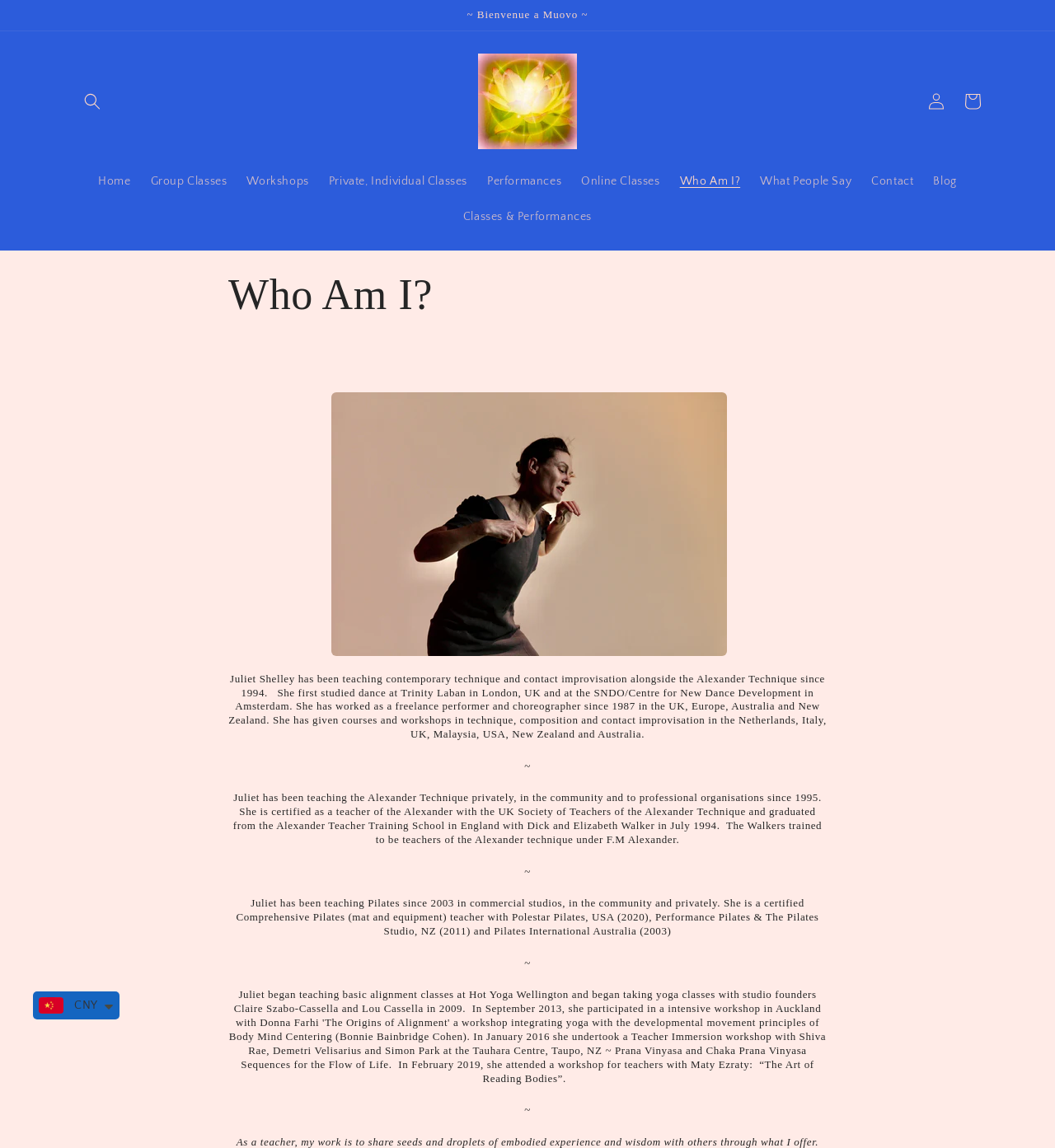Identify the text that serves as the heading for the webpage and generate it.

Who Am I?